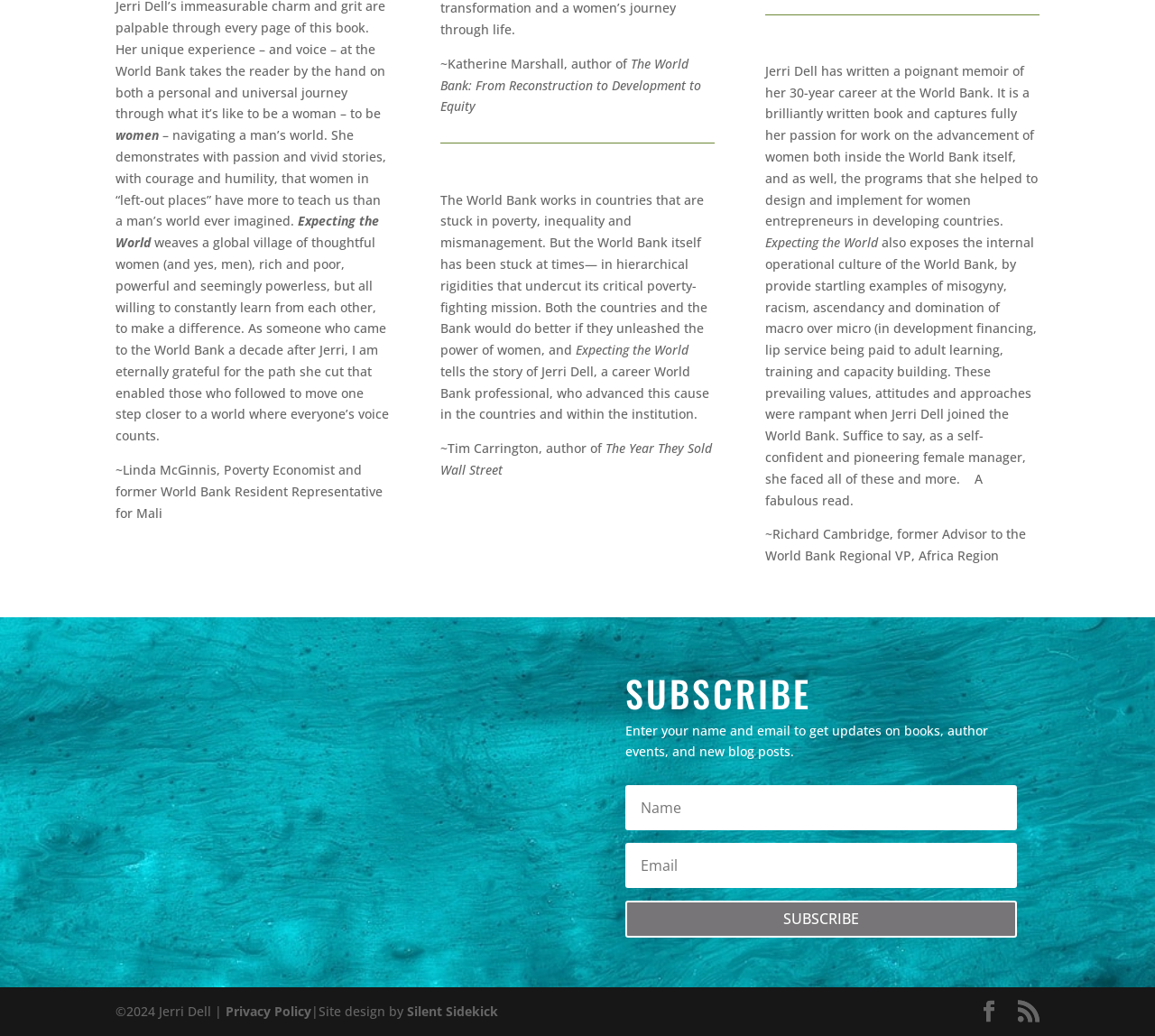Provide the bounding box coordinates of the HTML element described by the text: "Facebook".

[0.847, 0.966, 0.866, 0.988]